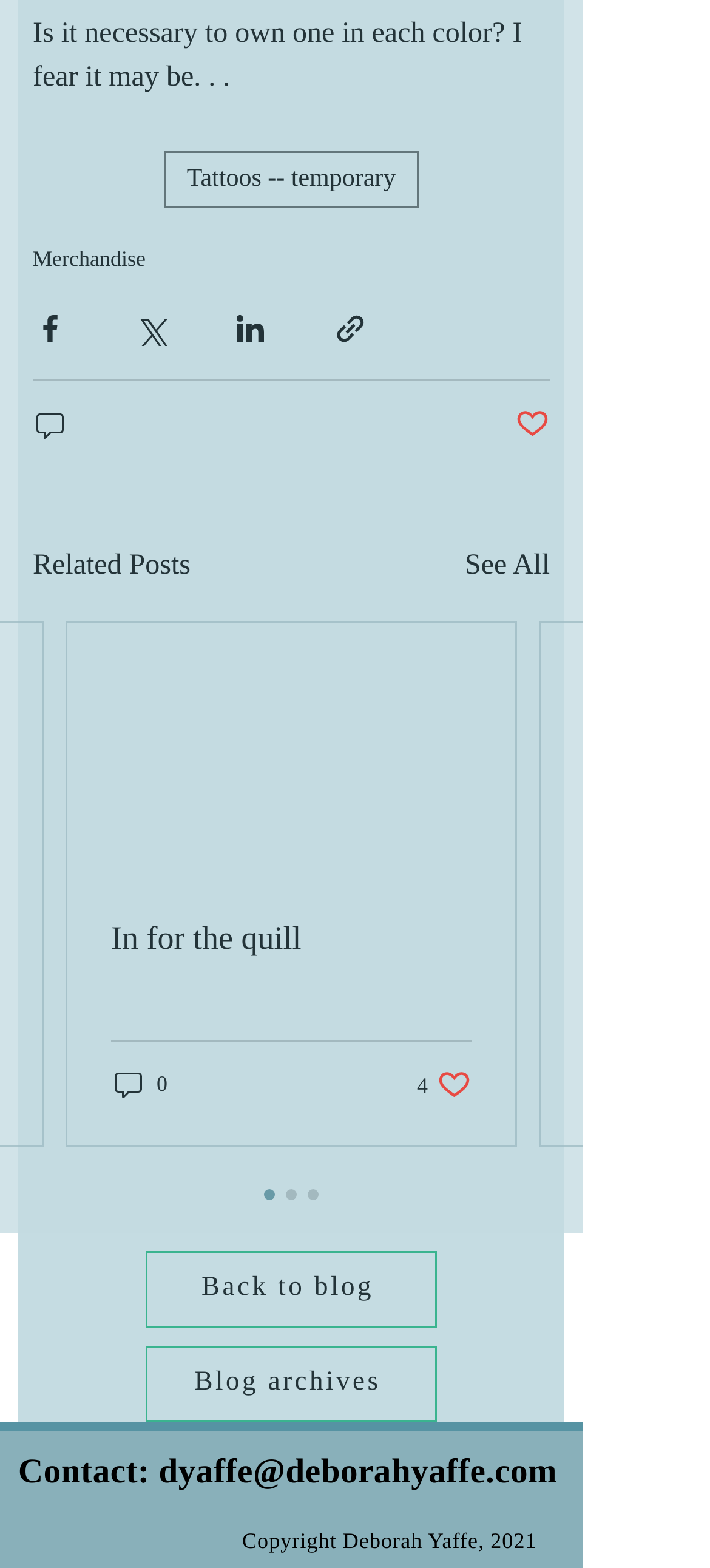Using the format (top-left x, top-left y, bottom-right x, bottom-right y), and given the element description, identify the bounding box coordinates within the screenshot: In for the quill

[0.156, 0.586, 0.664, 0.61]